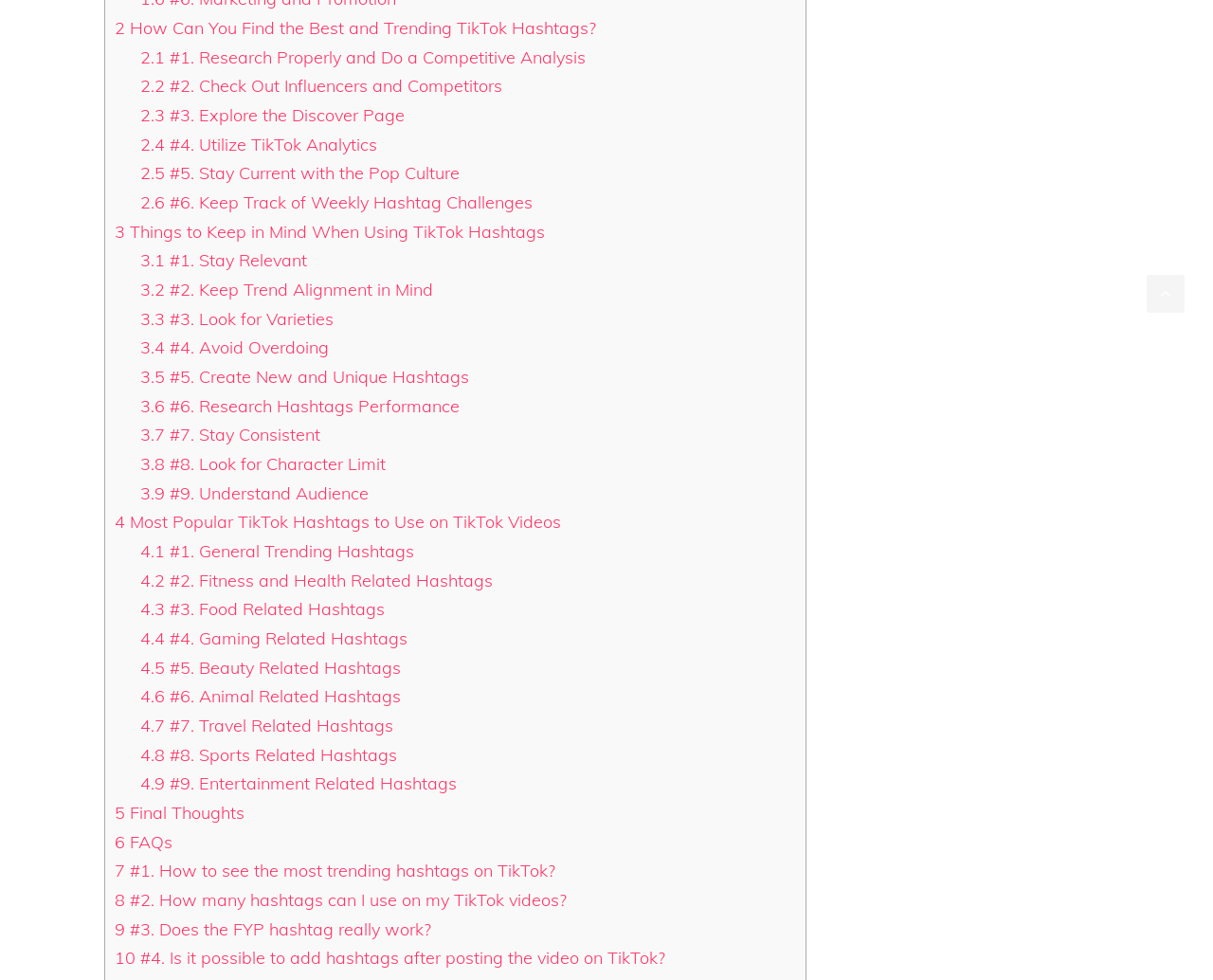Locate the bounding box coordinates of the area that needs to be clicked to fulfill the following instruction: "Scroll back to top". The coordinates should be in the format of four float numbers between 0 and 1, namely [left, top, right, bottom].

[0.945, 0.28, 0.977, 0.319]